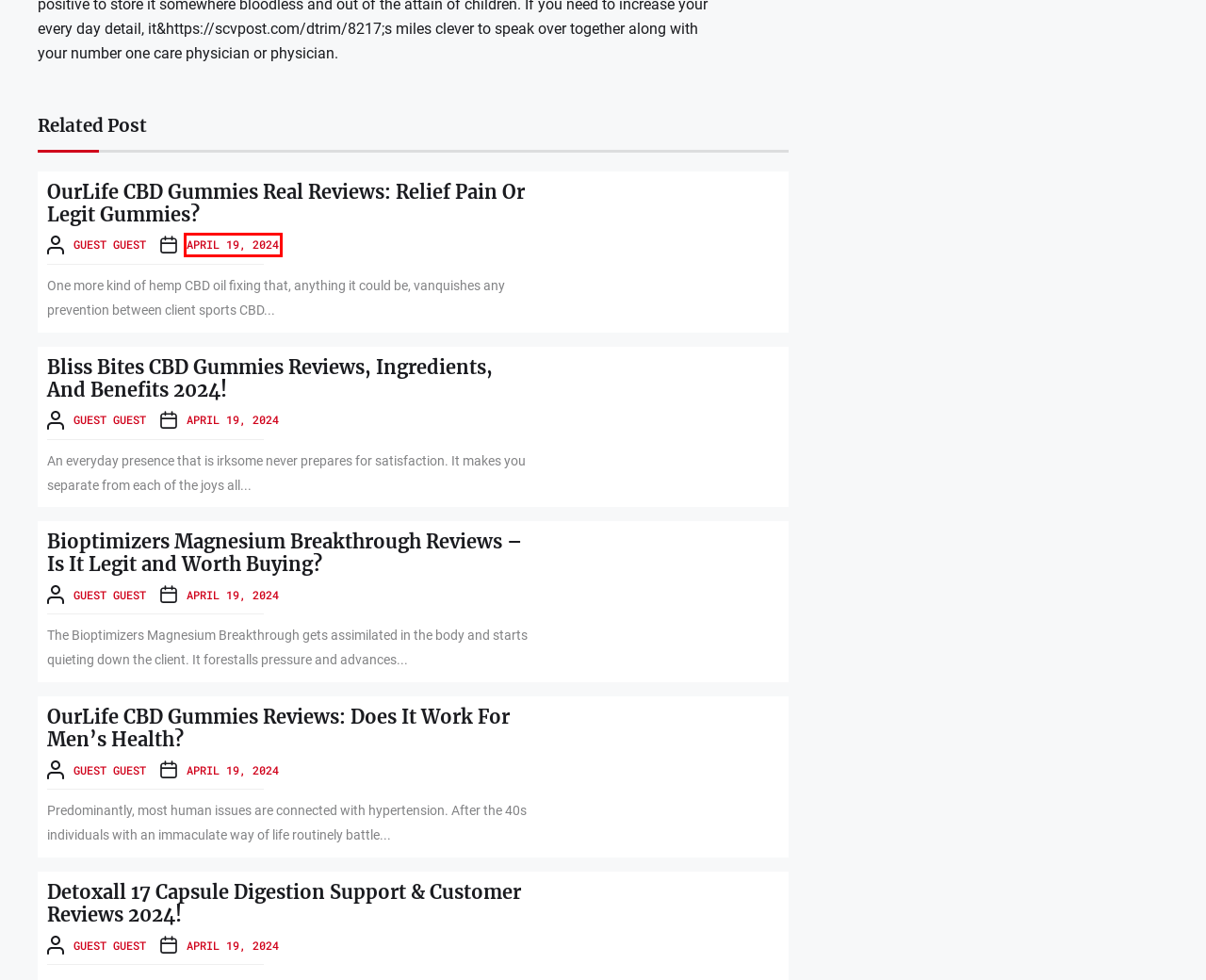You are given a screenshot of a webpage within which there is a red rectangle bounding box. Please choose the best webpage description that matches the new webpage after clicking the selected element in the bounding box. Here are the options:
A. Sample Page – SCV Post
B. January 18, 2023 – SCV Post
C. Blog Tool, Publishing Platform, and CMS – WordPress.org
D. April 19, 2024 – SCV Post
E. ProNervium Reviews – Risky Side Effects or Worth the Money? – SCV Post
F. Pin Posts – SCV Post
G. Truman Male Enhancement CBD Gummies [How To Use] –  Does It Work? – SCV Post
H. Bioptimizers Magnesium Breakthrough Reviews – Is It Legit and Worth Buying? – SCV Post

D